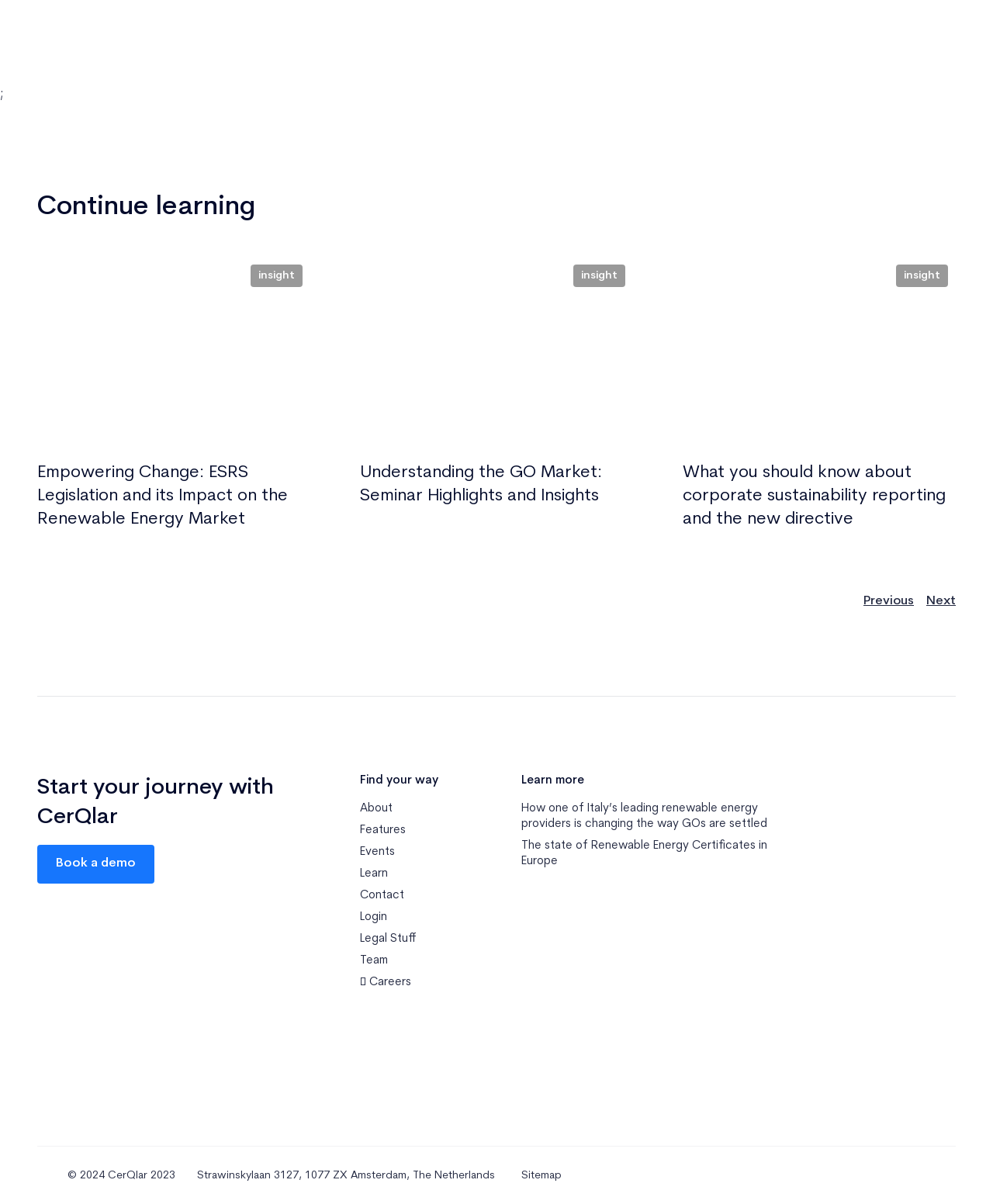Identify the bounding box coordinates of the region that should be clicked to execute the following instruction: "Click on 'Book a demo'".

[0.038, 0.701, 0.155, 0.734]